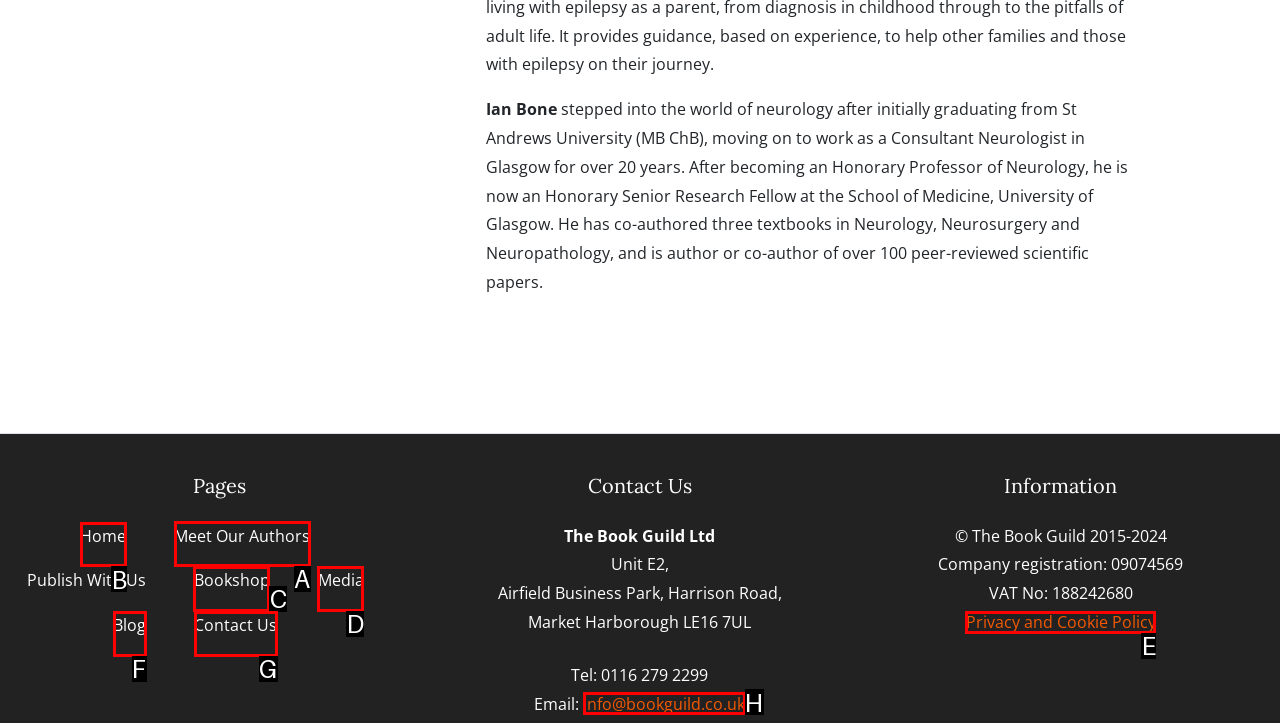Determine which option you need to click to execute the following task: click on Home. Provide your answer as a single letter.

B